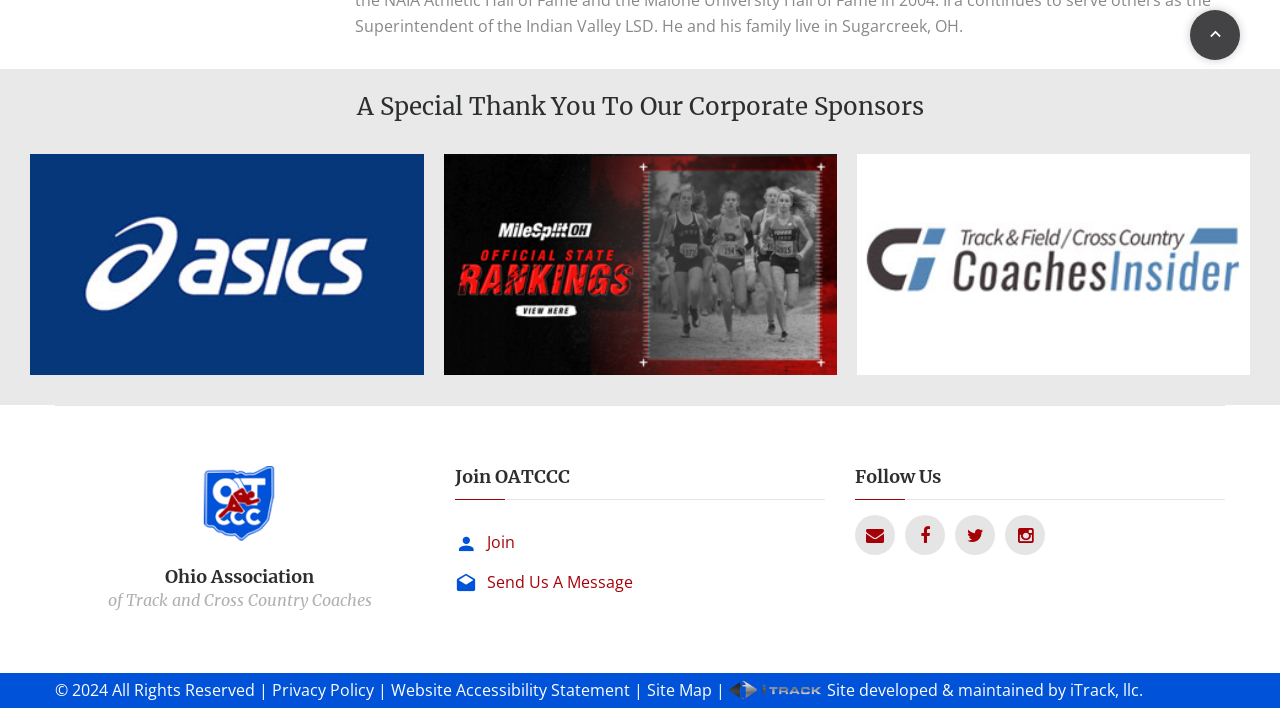Provide a single word or phrase to answer the given question: 
How many social media links are there?

4